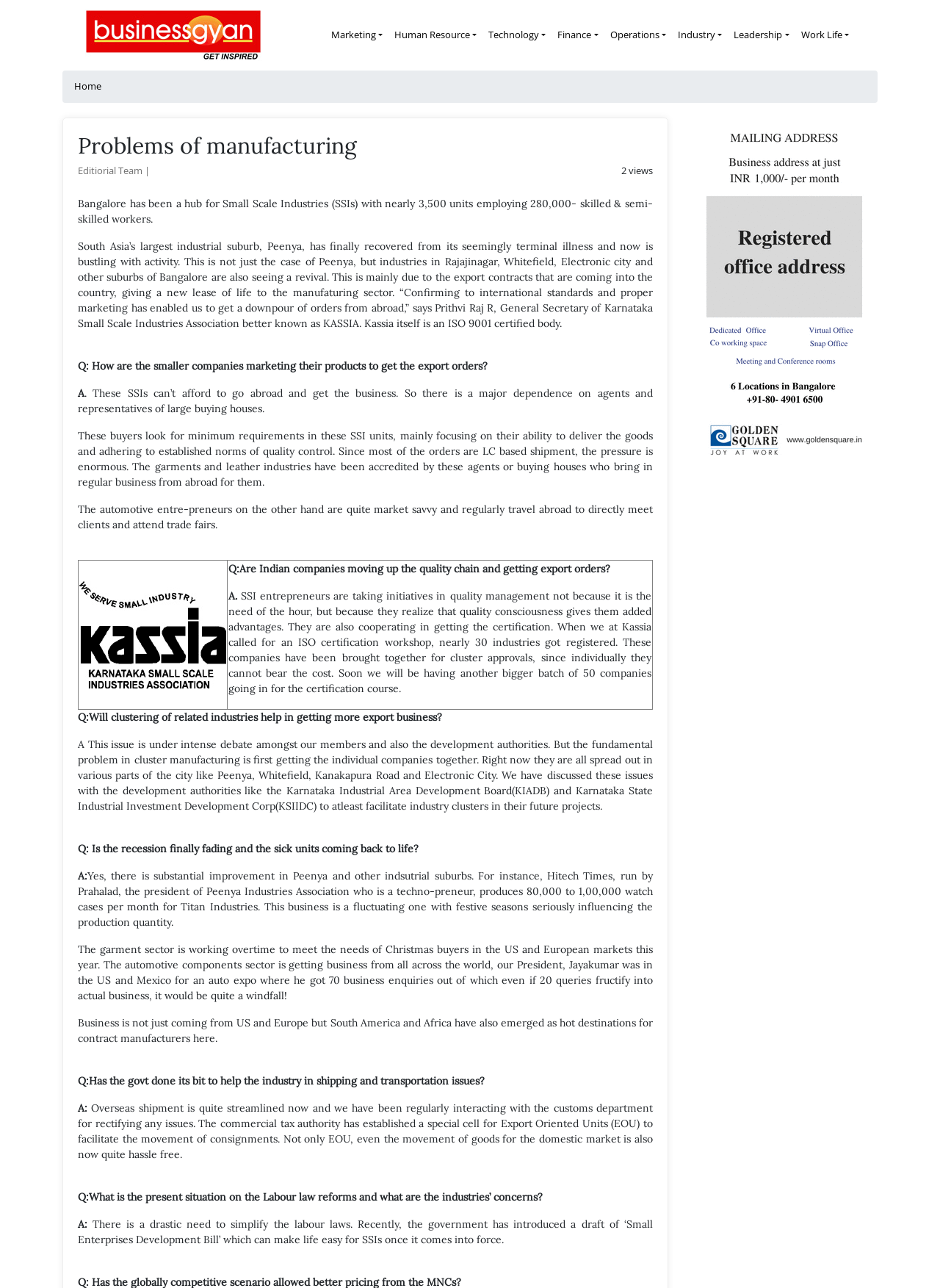Bounding box coordinates are to be given in the format (top-left x, top-left y, bottom-right x, bottom-right y). All values must be floating point numbers between 0 and 1. Provide the bounding box coordinate for the UI element described as: parent_node: Marketing

[0.091, 0.005, 0.278, 0.05]